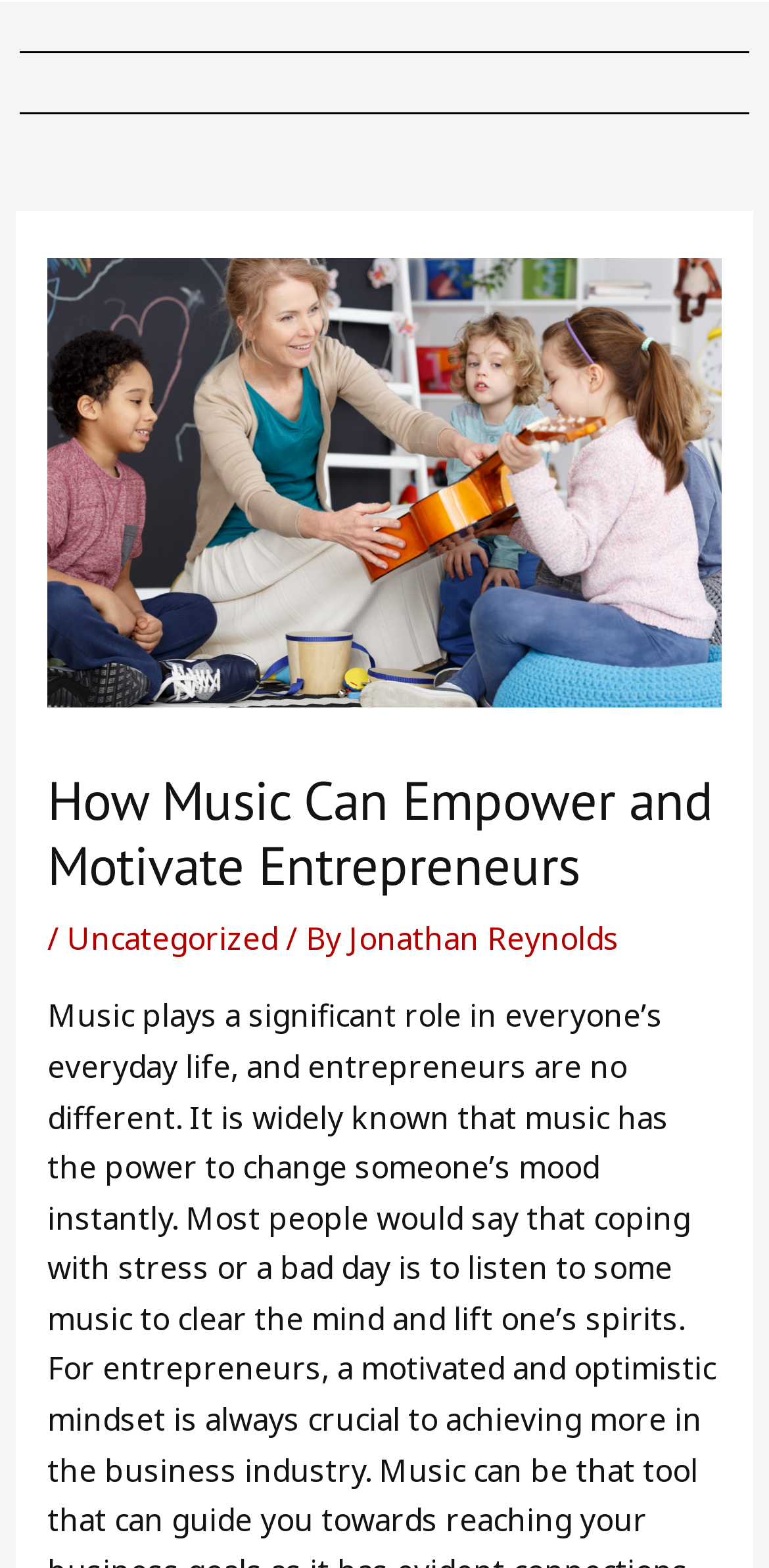Give the bounding box coordinates for the element described as: "Jonathan Reynolds".

[0.453, 0.585, 0.805, 0.613]